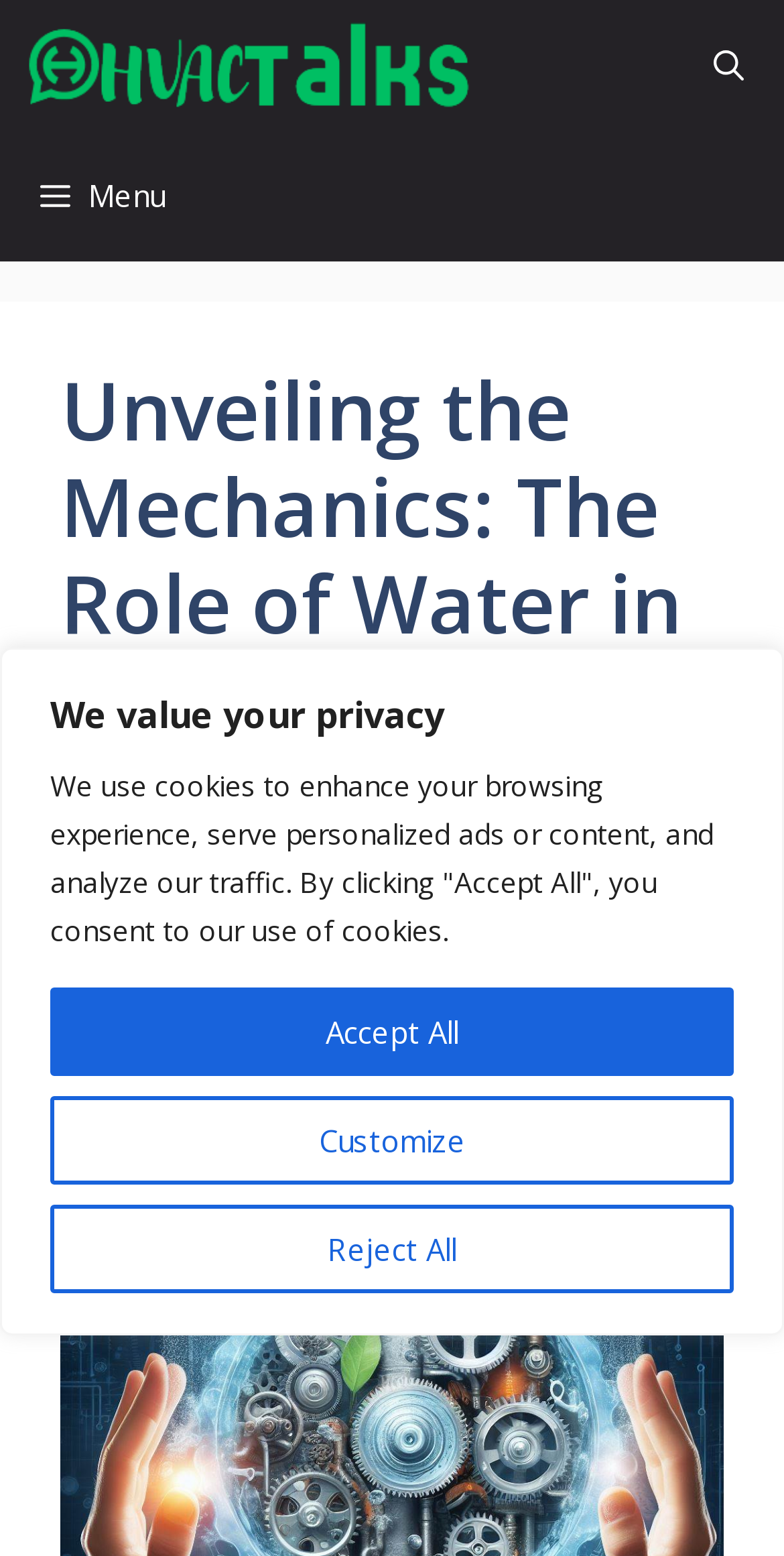Is the menu button expanded?
Offer a detailed and exhaustive answer to the question.

I found the menu button in the top left corner of the webpage, and it says 'expanded: False', which means it is not expanded.